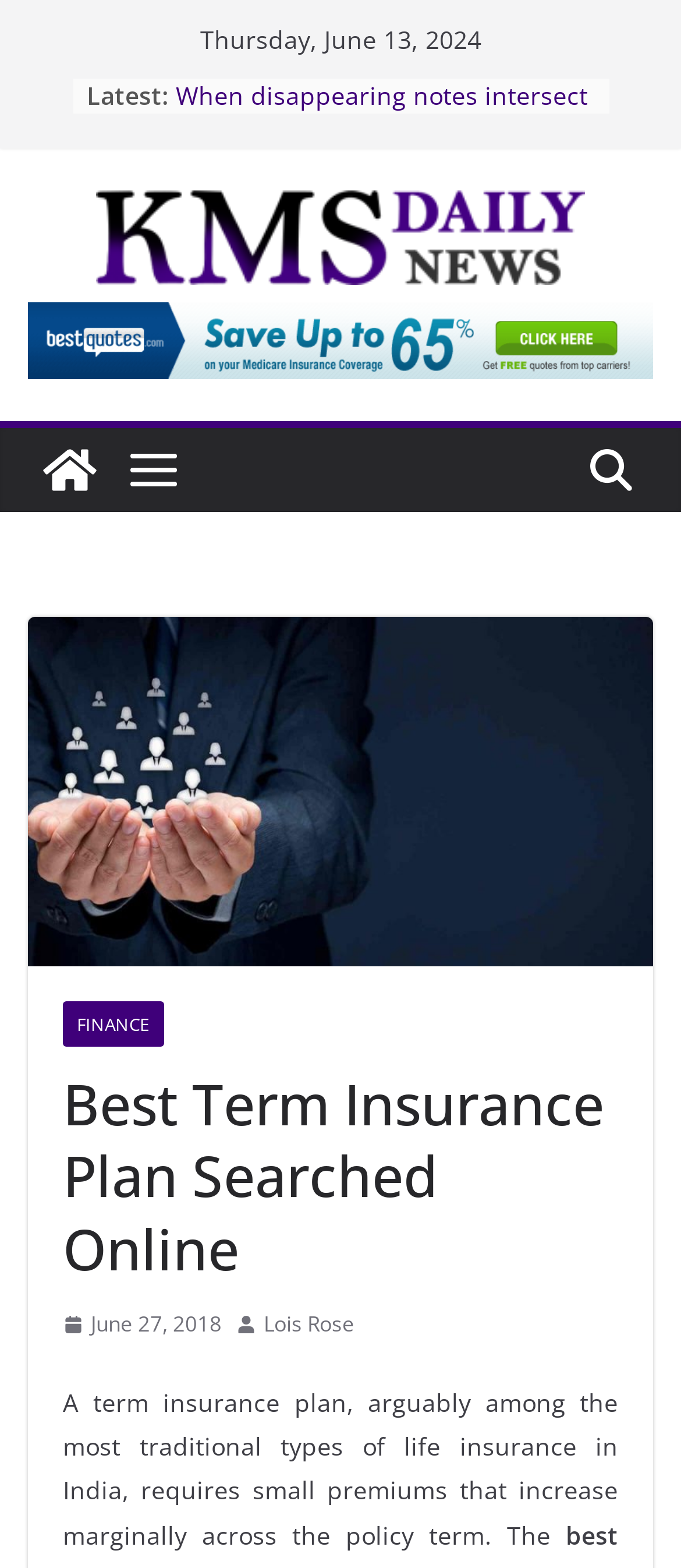How many list markers are present in the webpage?
Could you answer the question in a detailed manner, providing as much information as possible?

The webpage contains a list of links, each preceded by a list marker ('•'). By counting the number of list markers, we can determine that there are 5 list markers present in the webpage.